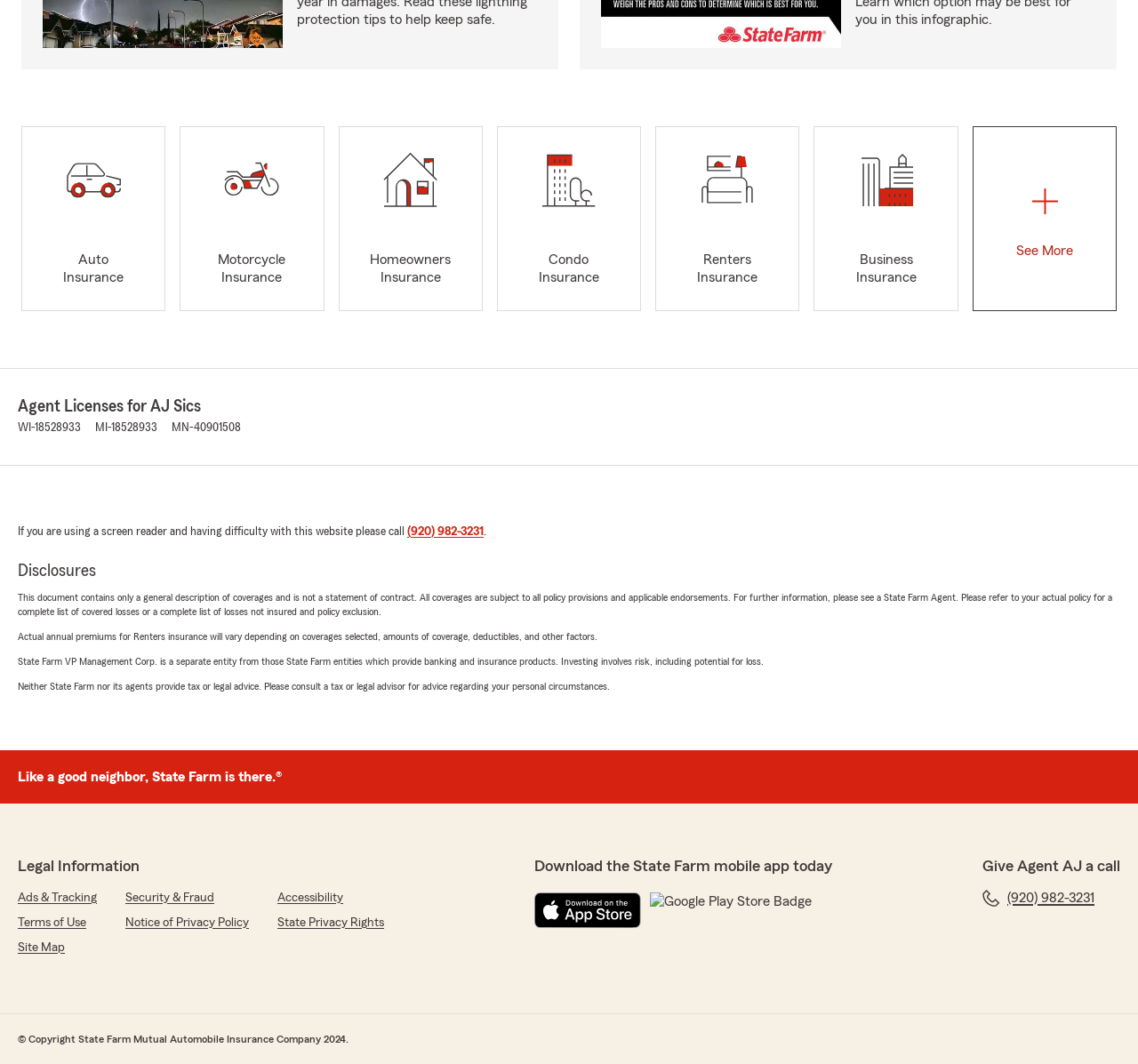Using the description "Log in / Sign up", predict the bounding box of the relevant HTML element.

None